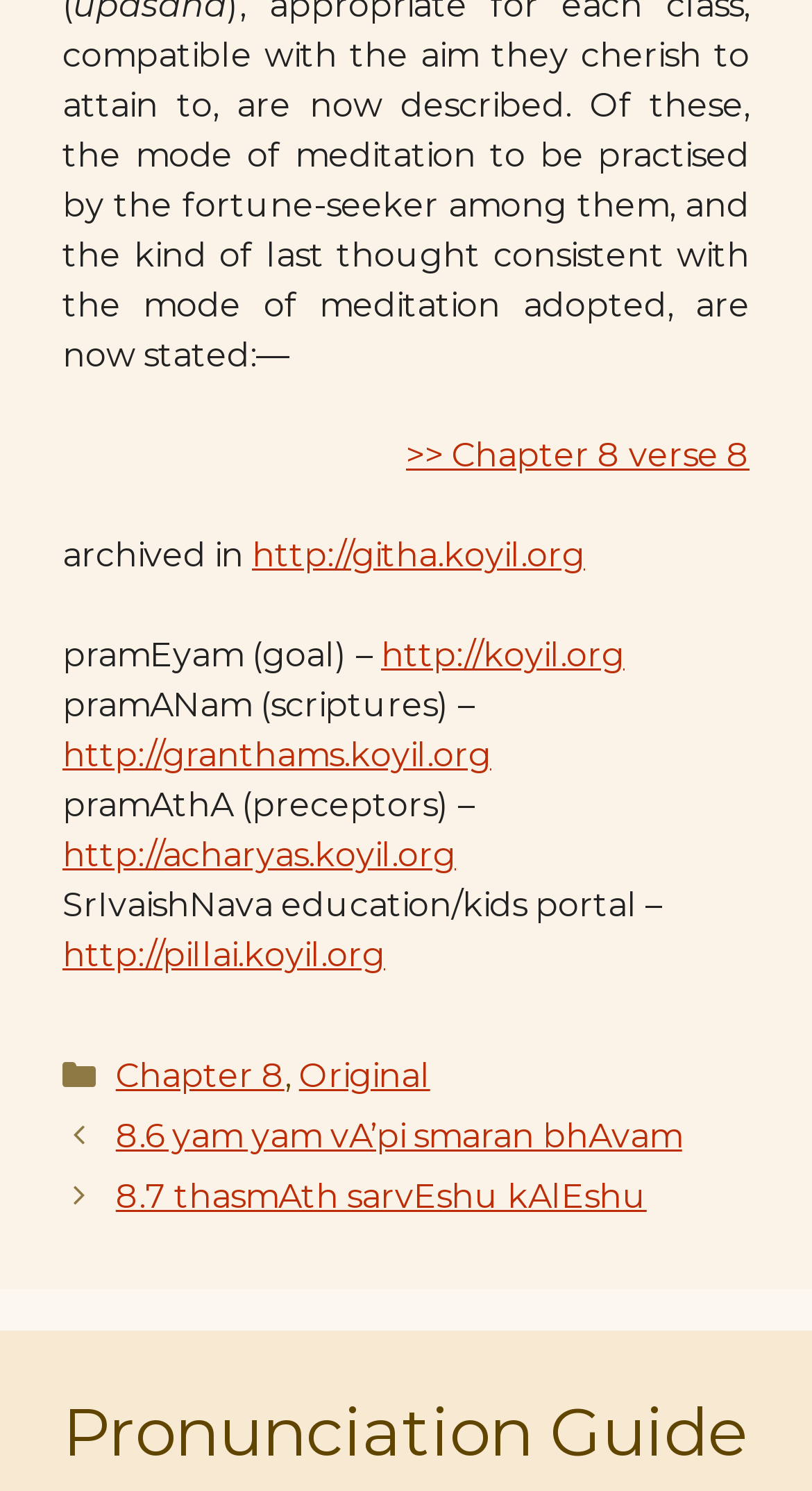What is the text before 'pramEyam (goal) –'?
Based on the visual details in the image, please answer the question thoroughly.

I looked at the element preceding 'pramEyam (goal) –' and found the text 'archived in'.